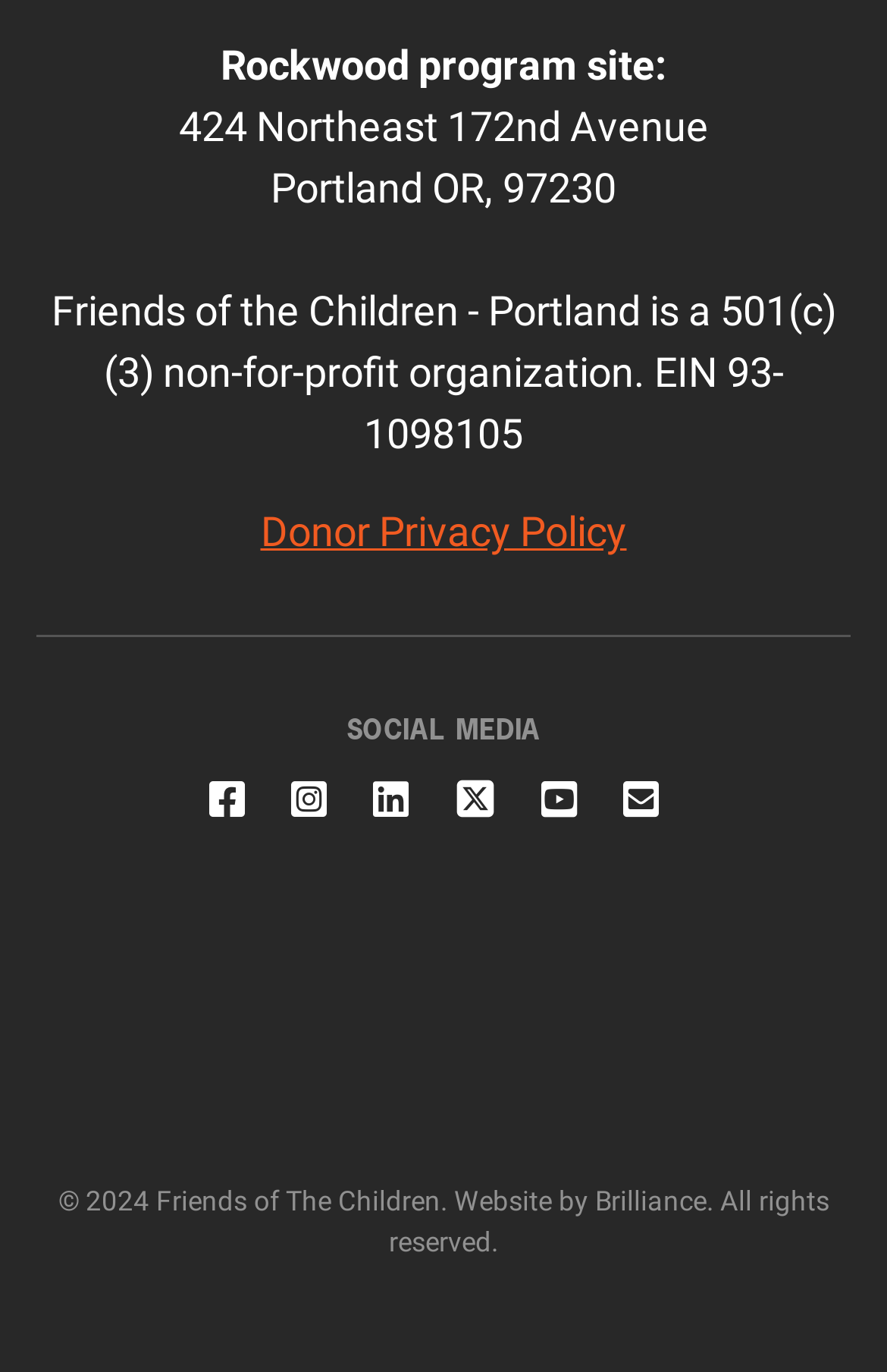Please find the bounding box coordinates for the clickable element needed to perform this instruction: "Read the post by Lynn Dean".

None